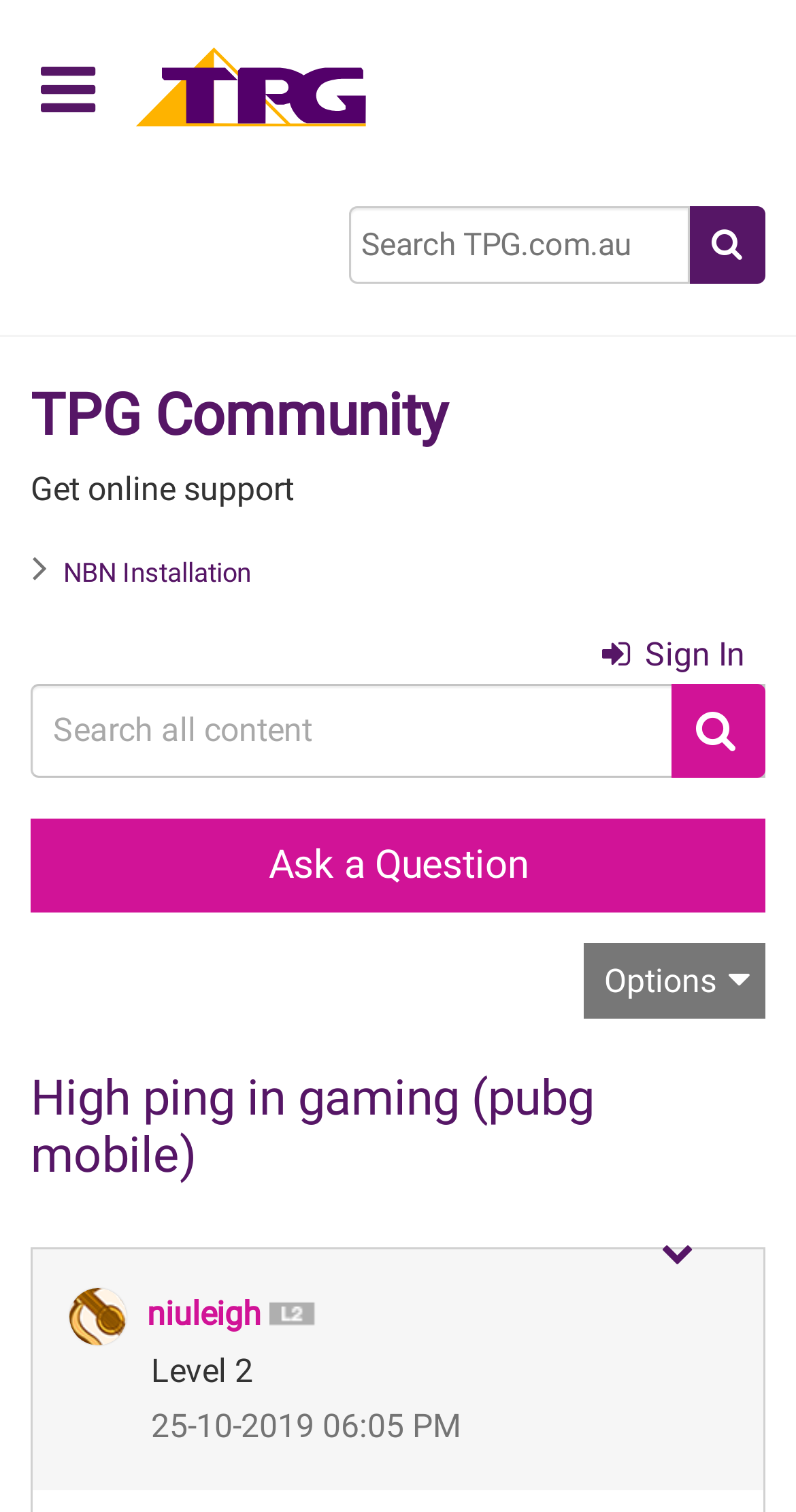Please locate the bounding box coordinates of the element that should be clicked to complete the given instruction: "View the profile of niuleigh".

[0.185, 0.856, 0.328, 0.882]